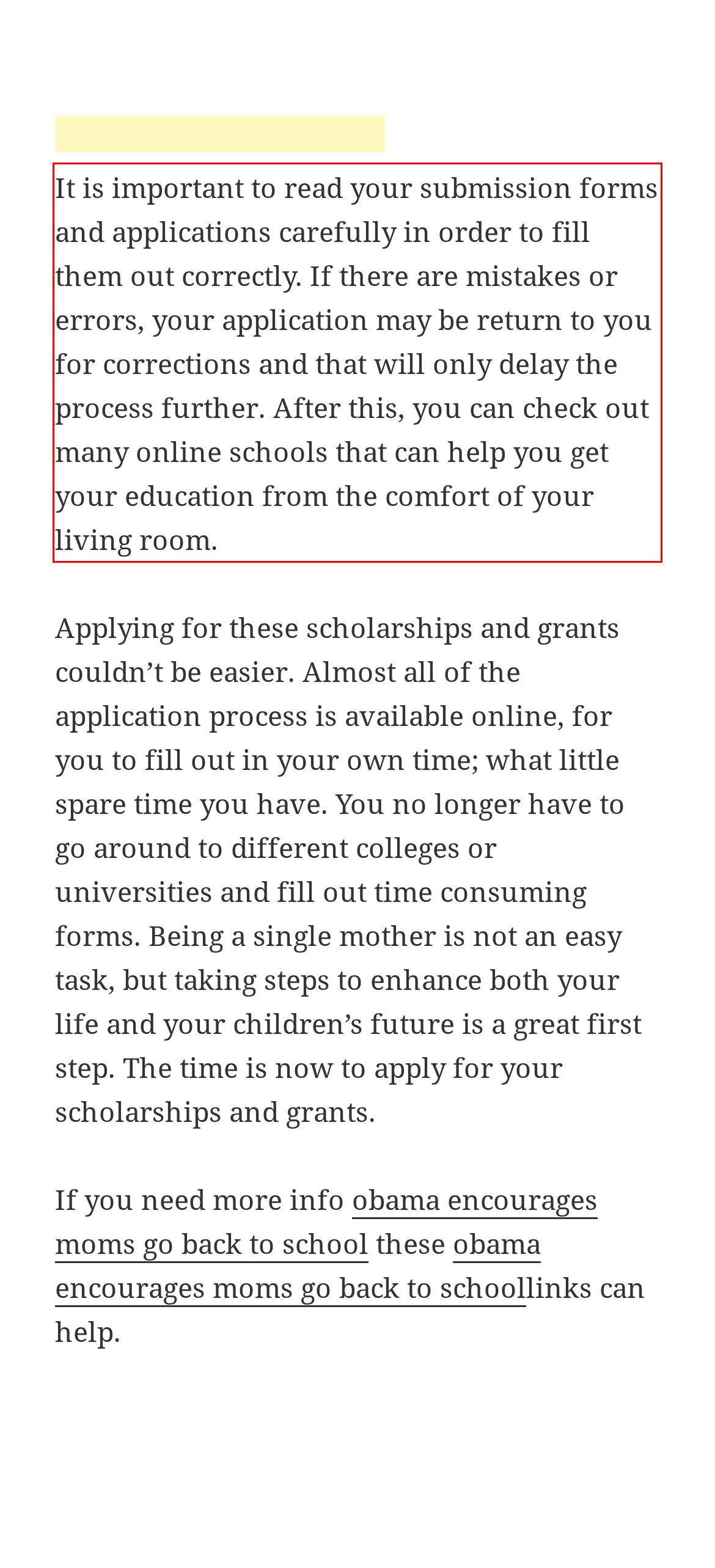You are provided with a webpage screenshot that includes a red rectangle bounding box. Extract the text content from within the bounding box using OCR.

It is important to read your submission forms and applications carefully in order to fill them out correctly. If there are mistakes or errors, your application may be return to you for corrections and that will only delay the process further. After this, you can check out many online schools that can help you get your education from the comfort of your living room.